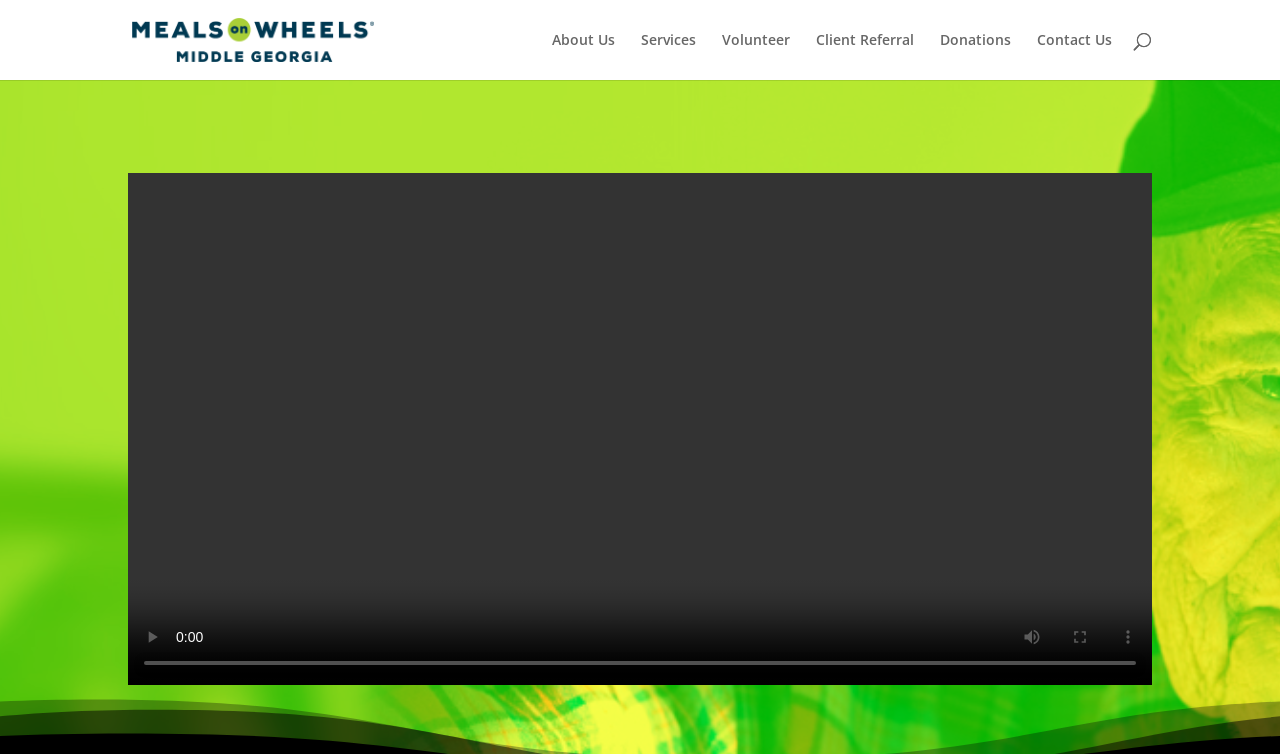What is the title or heading displayed on the webpage?

 MORE THAN 2.2 MILLION MEALS